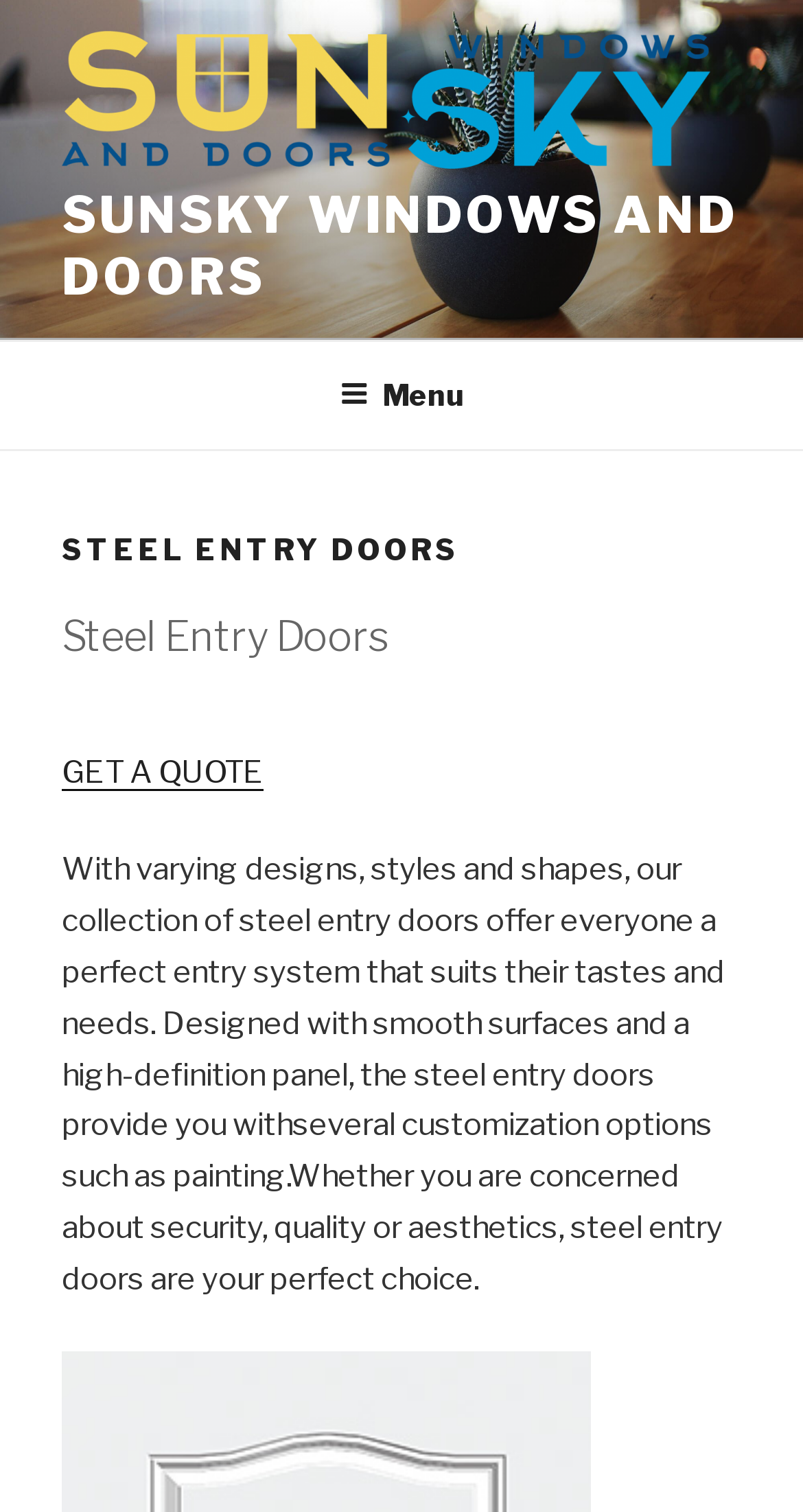Give a short answer to this question using one word or a phrase:
What is the main product offered?

Steel Entry Doors